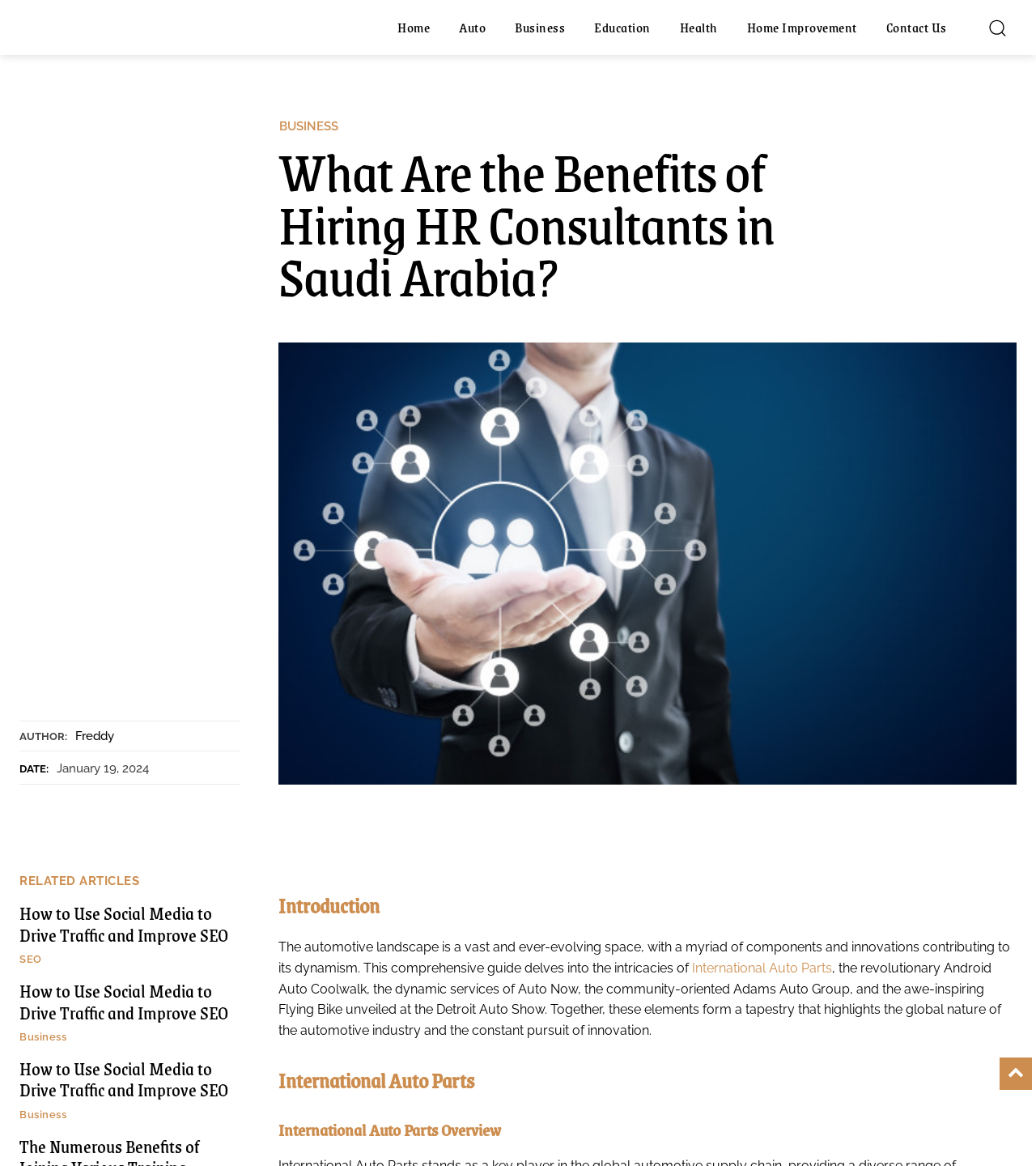Kindly determine the bounding box coordinates for the clickable area to achieve the given instruction: "Explore related articles".

[0.019, 0.75, 0.134, 0.762]